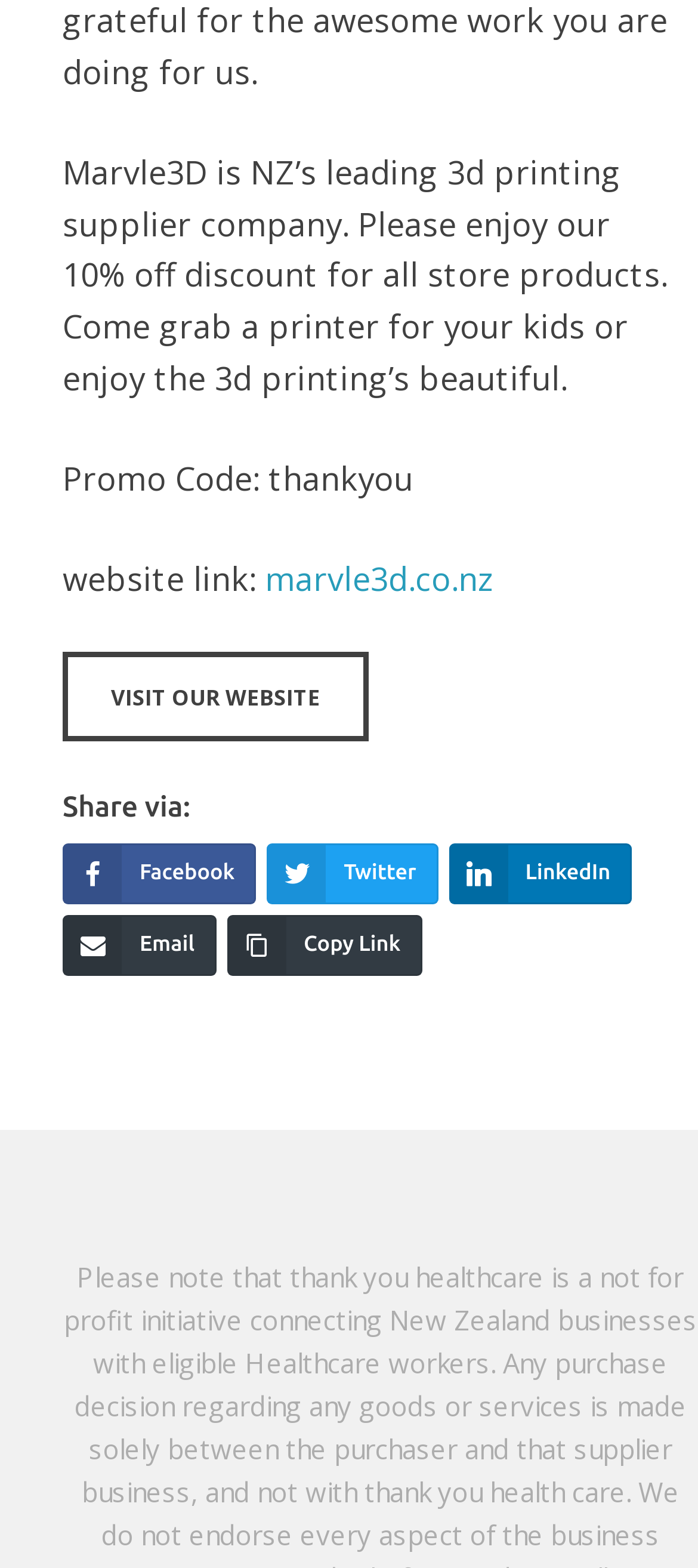Identify the bounding box of the HTML element described here: "VISIT OUR WEBSITE". Provide the coordinates as four float numbers between 0 and 1: [left, top, right, bottom].

[0.09, 0.428, 0.528, 0.456]